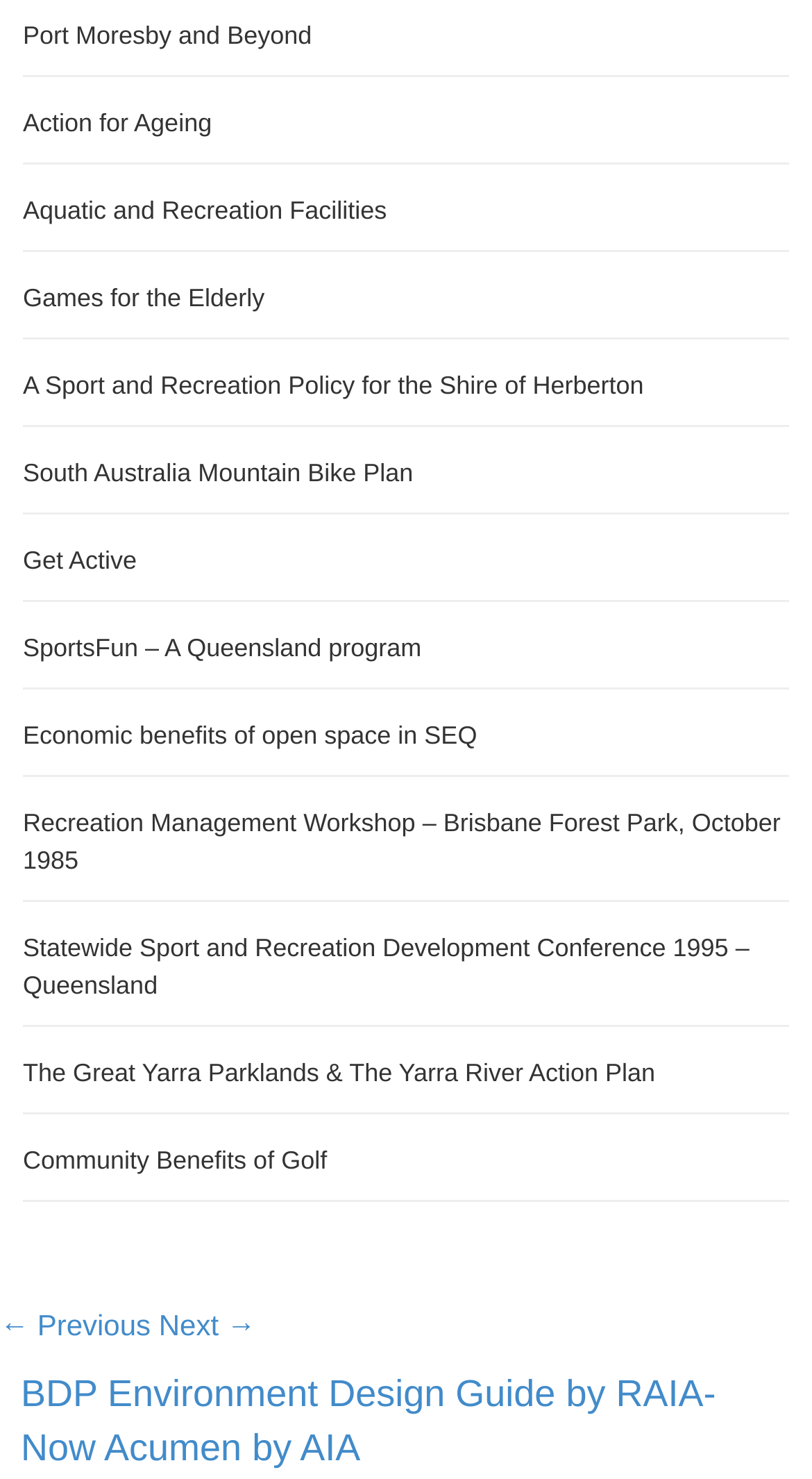Please identify the coordinates of the bounding box that should be clicked to fulfill this instruction: "Go to 'Action for Ageing'".

[0.028, 0.074, 0.261, 0.093]